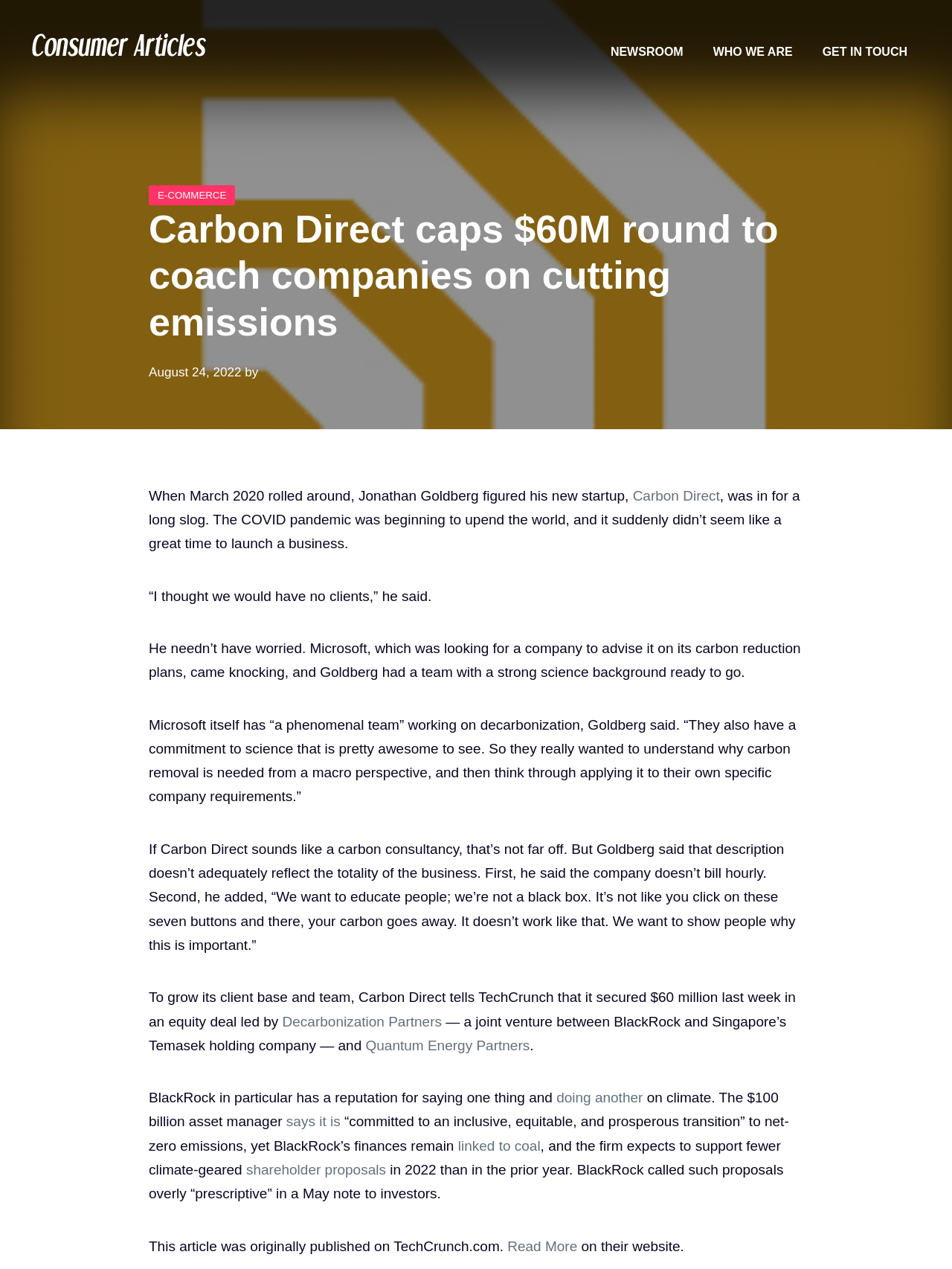Find the bounding box coordinates for the UI element that matches this description: "title="Consumer Articles"".

[0.031, 0.028, 0.219, 0.04]